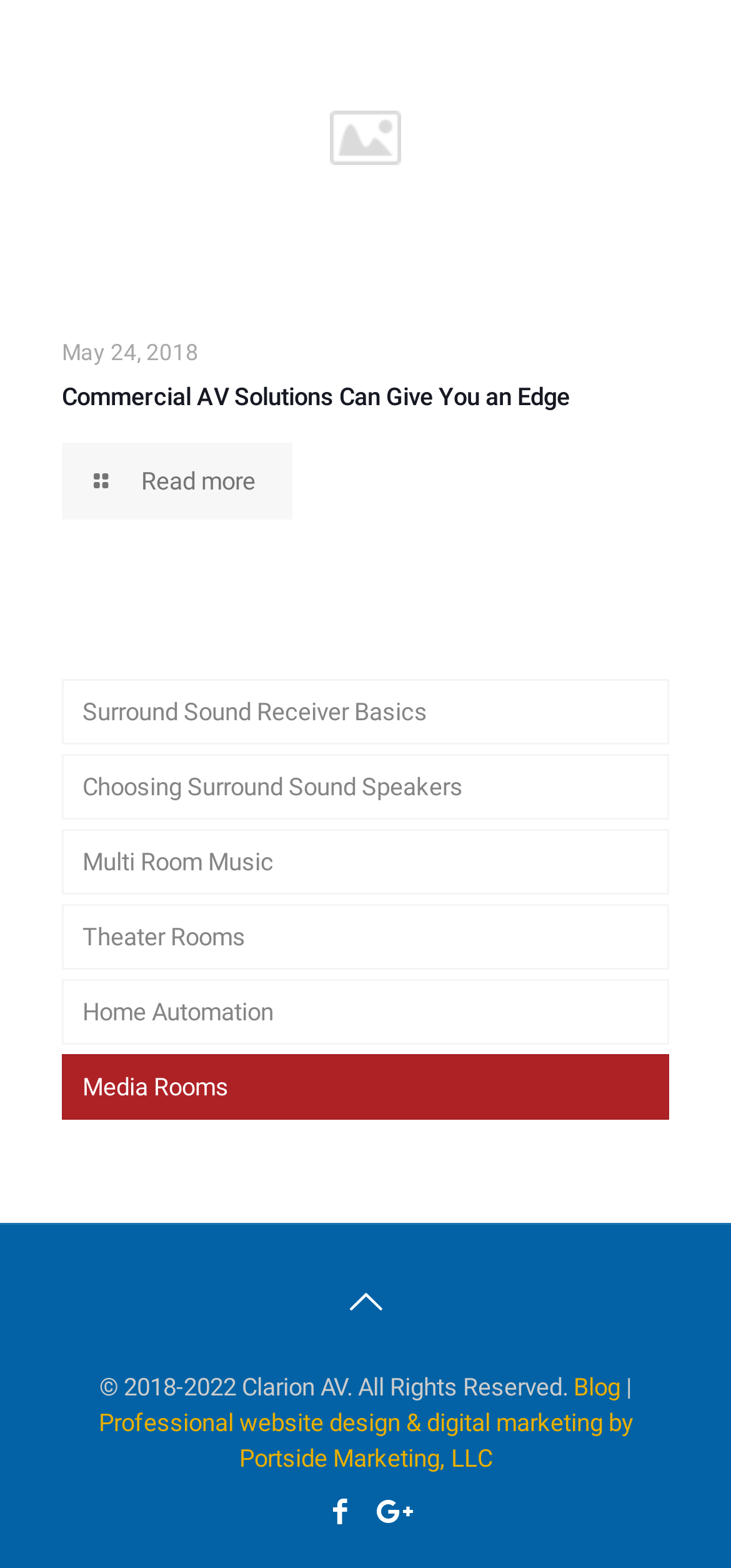Identify the bounding box coordinates of the region I need to click to complete this instruction: "Check the Facebook page".

[0.438, 0.953, 0.492, 0.975]